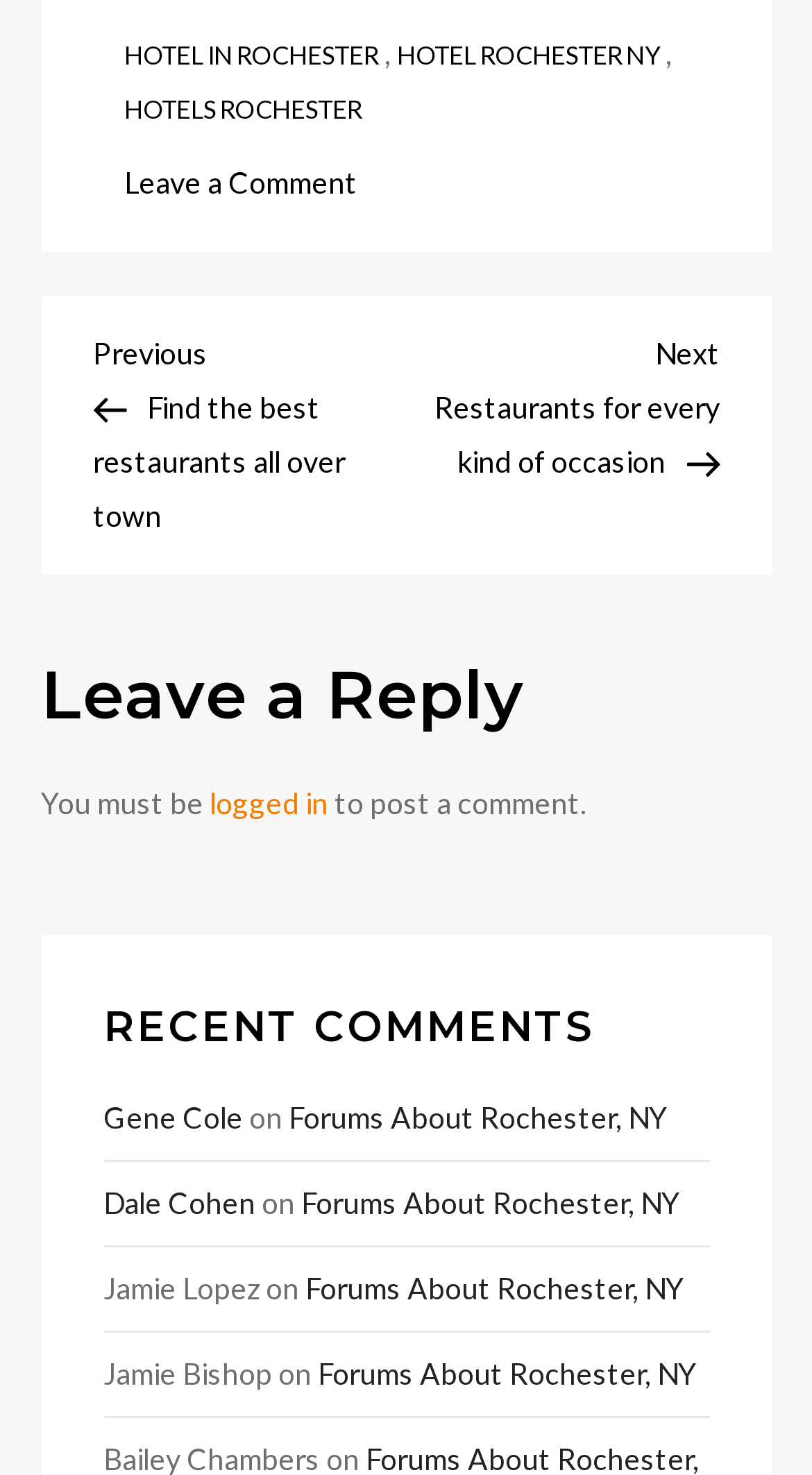Identify the bounding box coordinates for the UI element that matches this description: "Hotel rochester ny".

[0.488, 0.027, 0.812, 0.049]